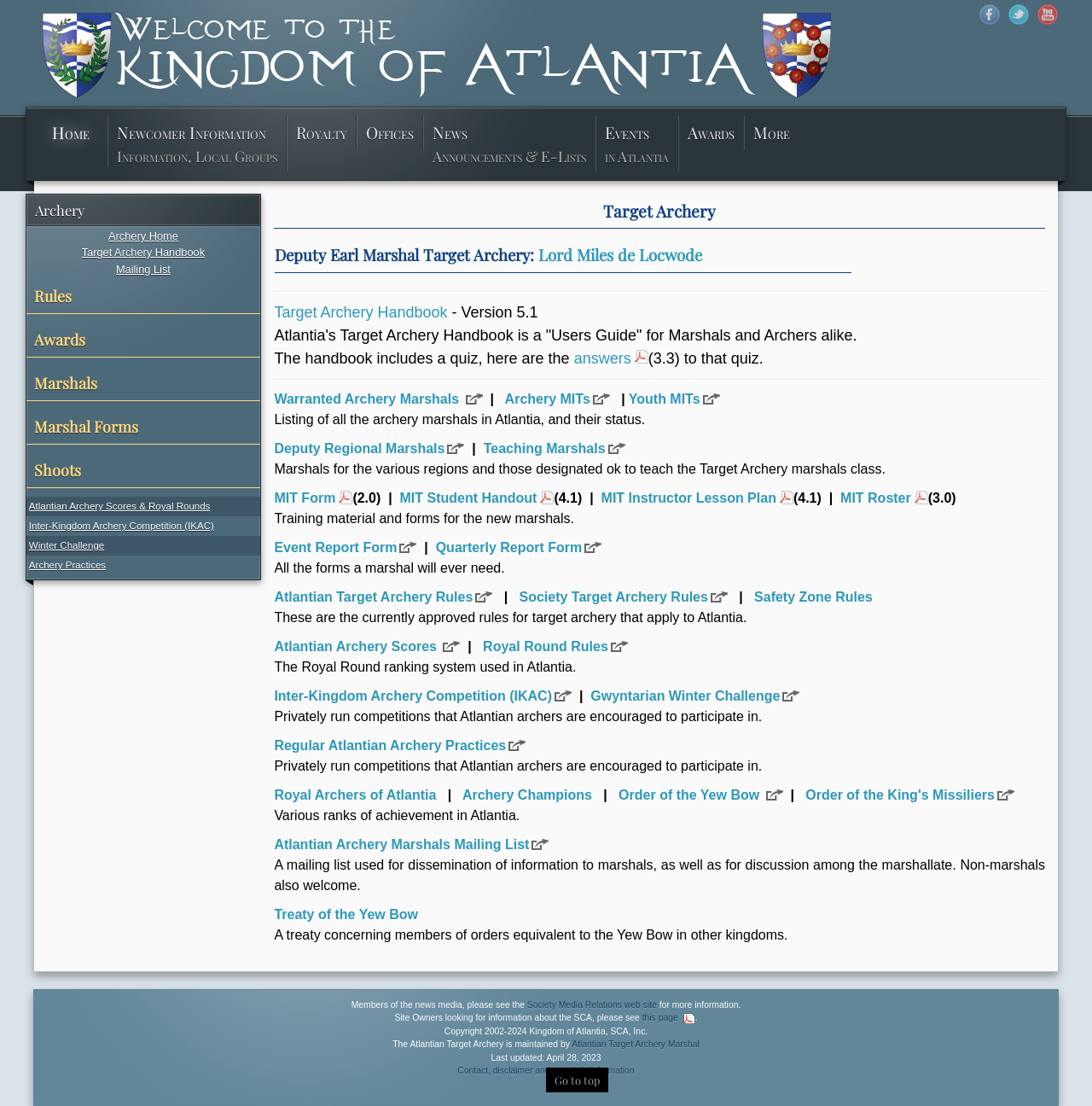Use a single word or phrase to answer this question: 
What is the role of Lord Miles de Locwode?

Deputy Earl Marshal